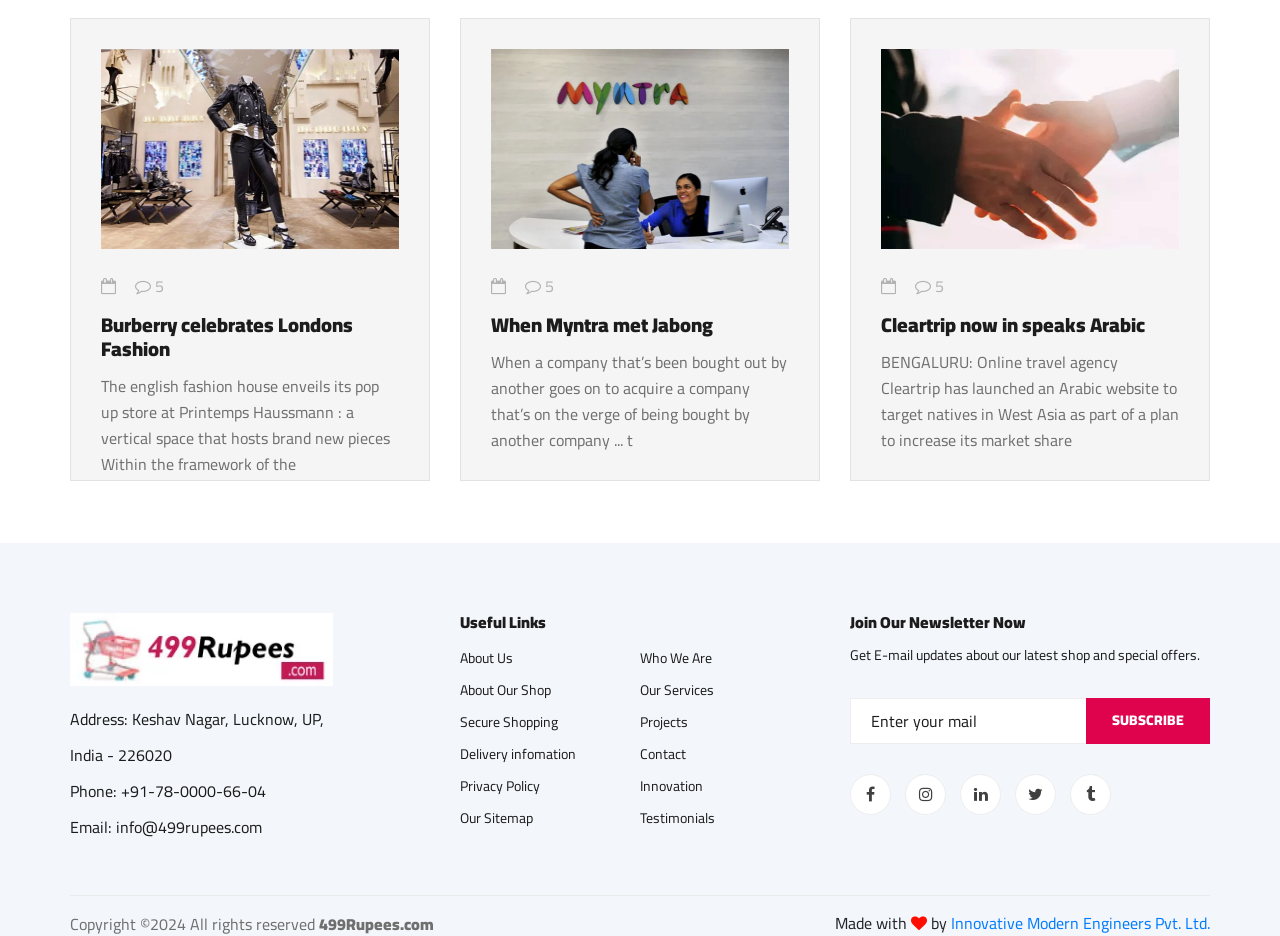Please specify the bounding box coordinates of the clickable section necessary to execute the following command: "Subscribe to the newsletter".

[0.848, 0.746, 0.945, 0.795]